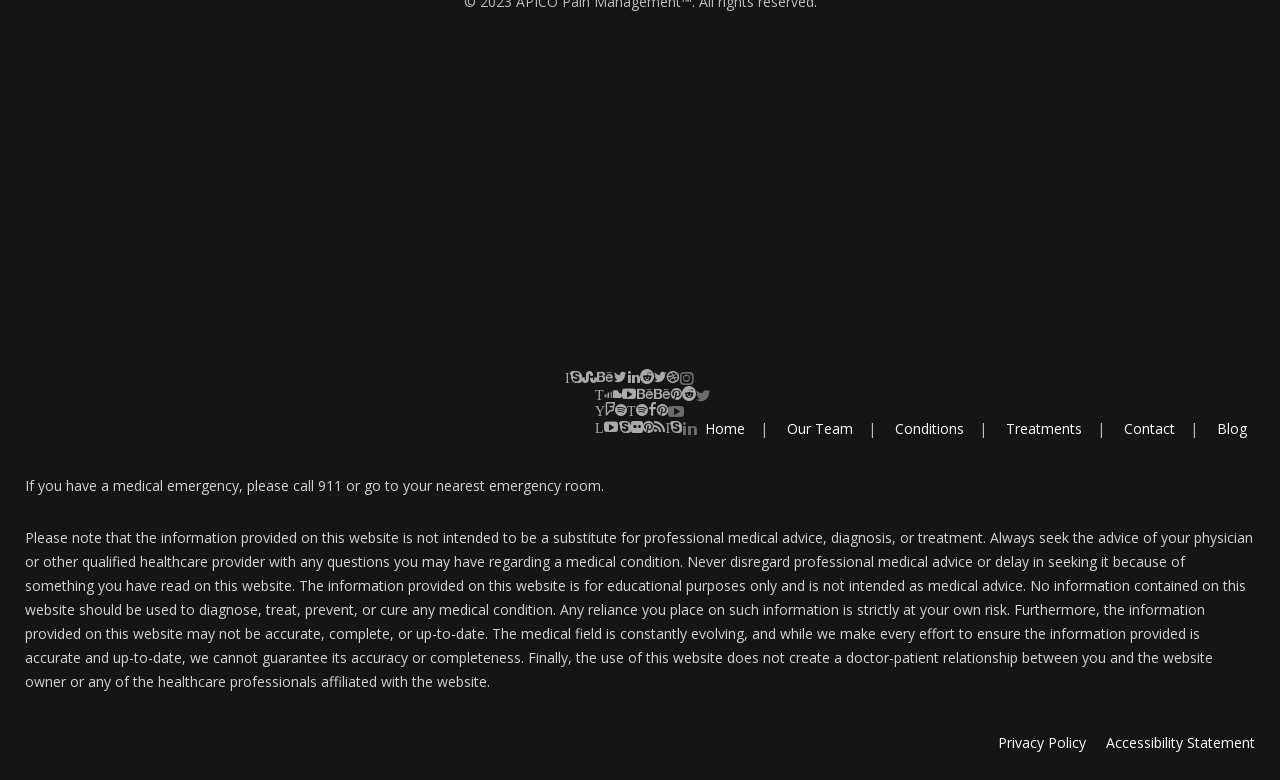What is the logo above the Facebook link?
Give a single word or phrase as your answer by examining the image.

AAAHC